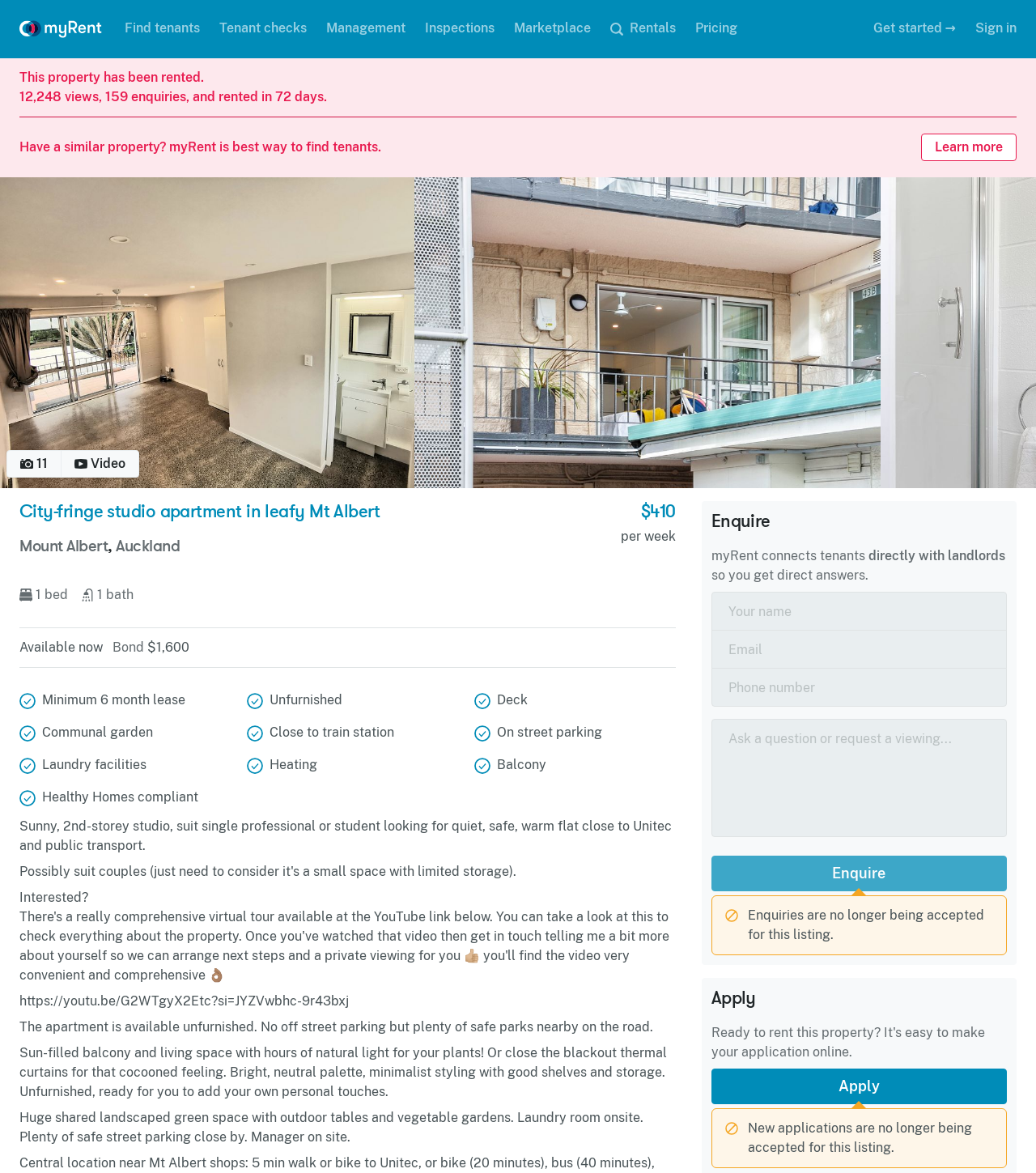Please indicate the bounding box coordinates of the element's region to be clicked to achieve the instruction: "Click on the 'Apply' link". Provide the coordinates as four float numbers between 0 and 1, i.e., [left, top, right, bottom].

[0.686, 0.911, 0.972, 0.941]